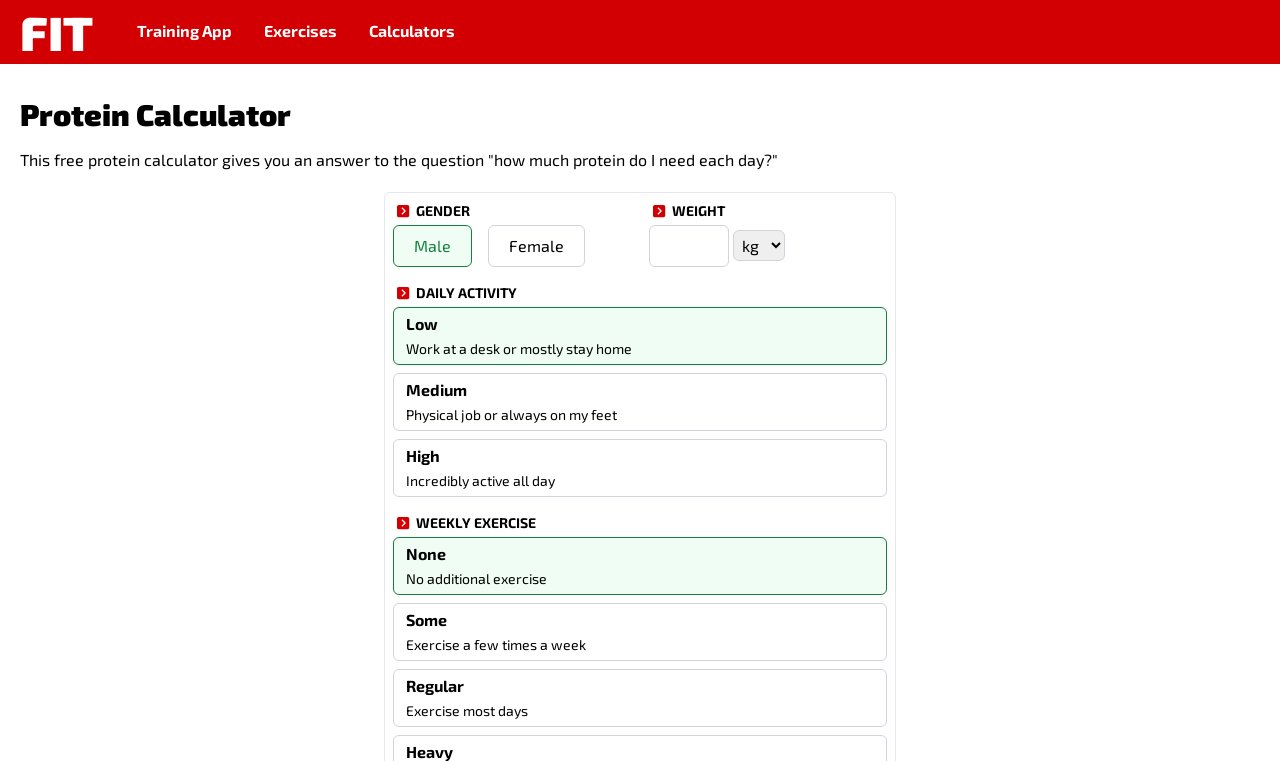Detail the webpage's structure and highlights in your description.

This webpage is a protein calculator designed for weight training. At the top, there are four links: "FIT", "Training App", "Exercises", and "Calculators", aligned horizontally. Below these links, a prominent heading "Protein Calculator" is displayed. 

A brief description of the calculator is provided, stating that it answers the question "how much protein do I need each day?" 

The calculator itself is divided into several sections. The first section is for selecting the user's gender, with two options: "Male" and "Female". 

The next section is for inputting the user's weight, with a spin button to enter the value and a dropdown menu to select the weight unit. 

Below the weight section, there are three categories: "DAILY ACTIVITY", "WEEKLY EXERCISE", and each has several options to choose from. The "DAILY ACTIVITY" section has options ranging from "Low" to "High", with brief descriptions for each level. The "WEEKLY EXERCISE" section has options ranging from "None" to "Heavy", with descriptions for each level.